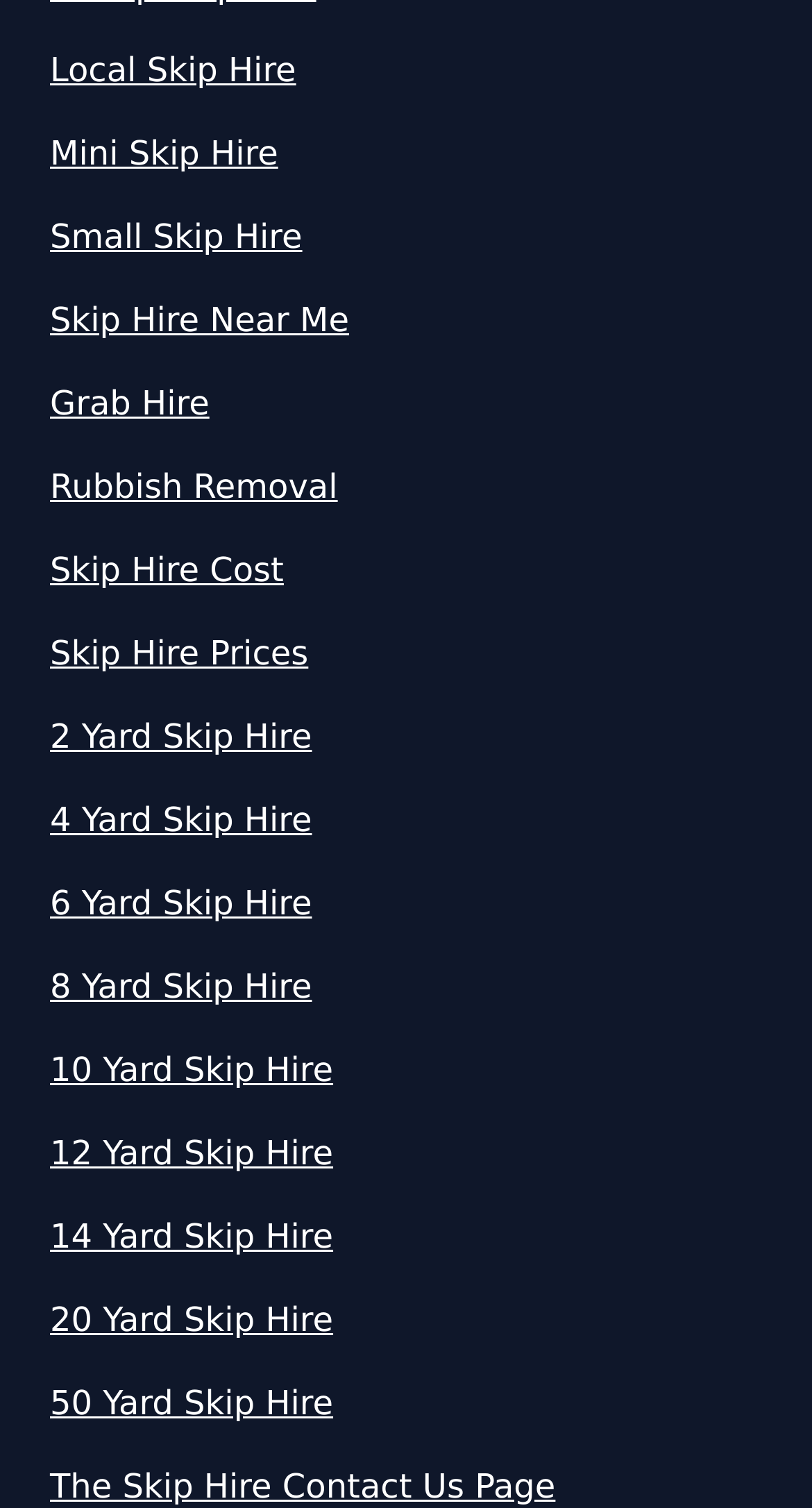Are there any links related to 'Local Skip Hire'?
Based on the screenshot, provide your answer in one word or phrase.

Yes